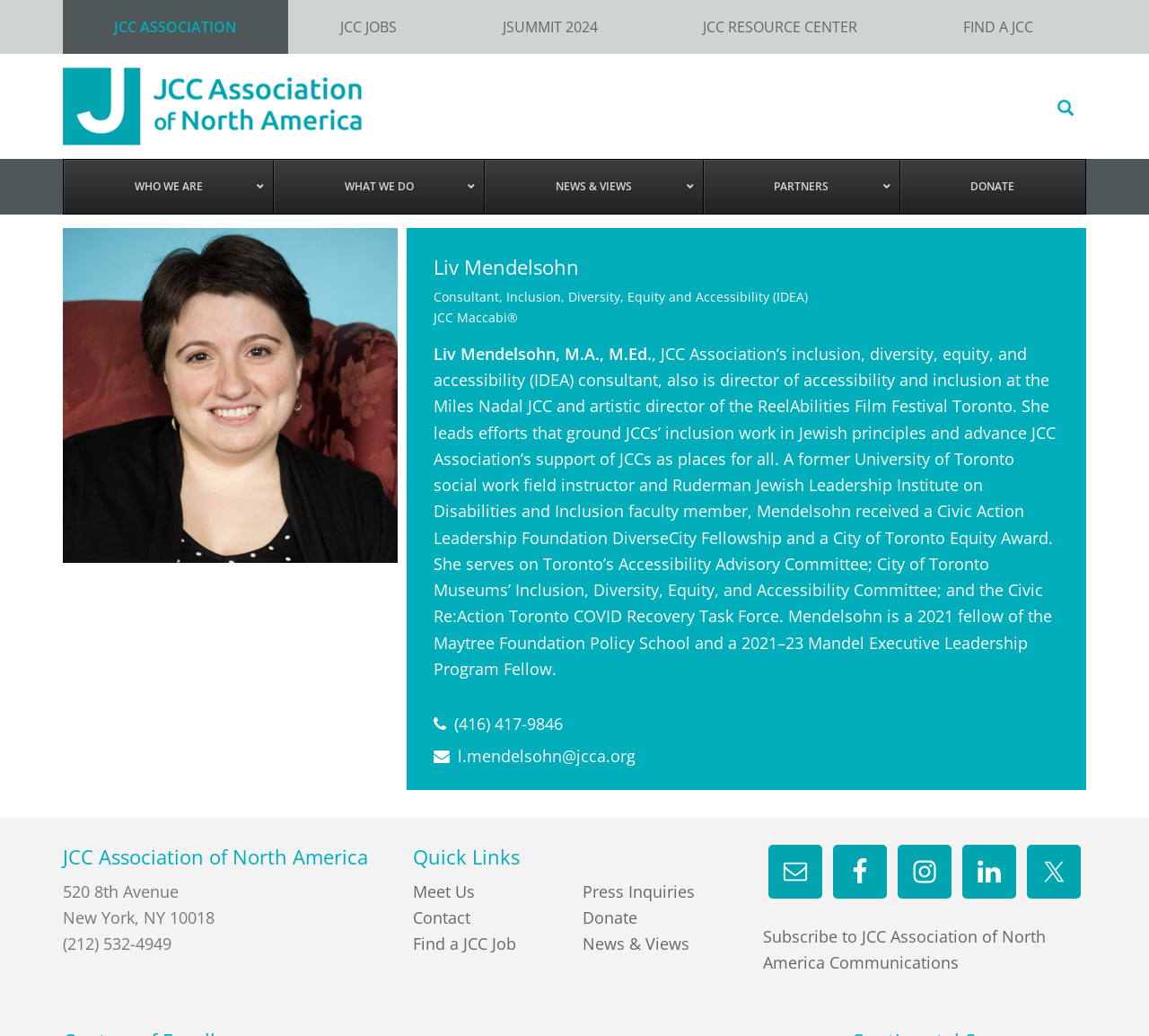Provide the bounding box coordinates for the area that should be clicked to complete the instruction: "Visit JCC ASSOCIATION".

[0.055, 0.0, 0.25, 0.052]